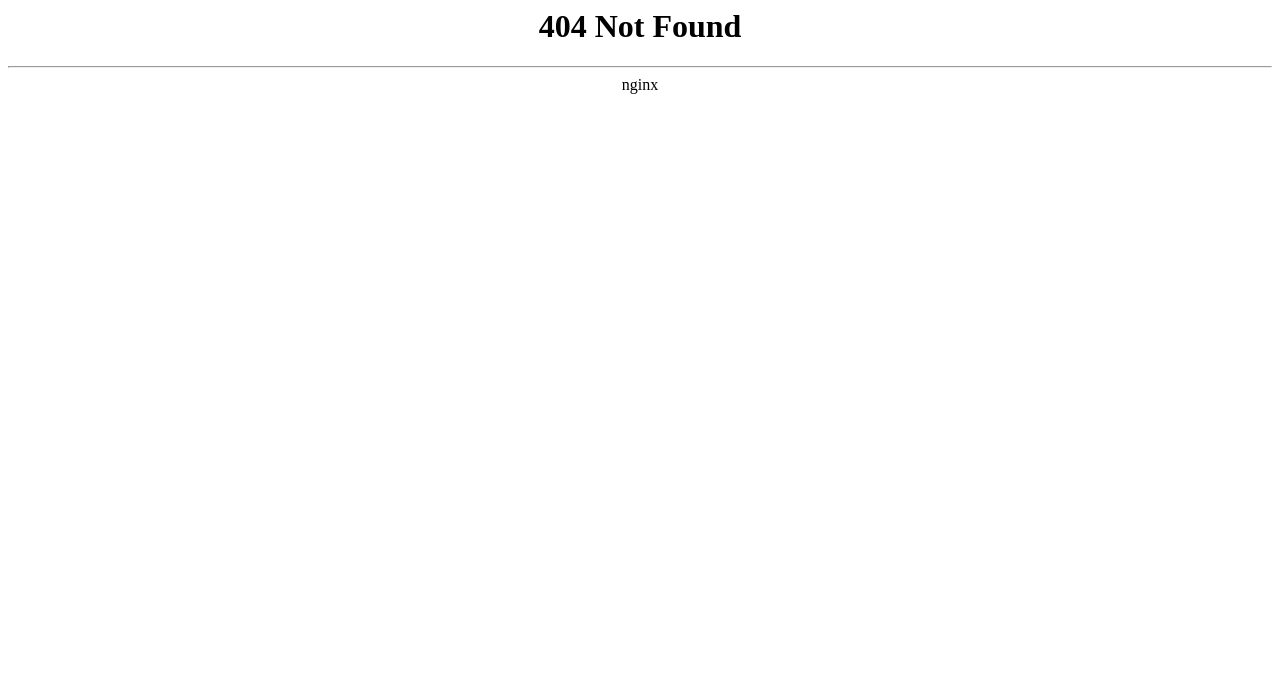Can you identify and provide the main heading of the webpage?

404 Not Found